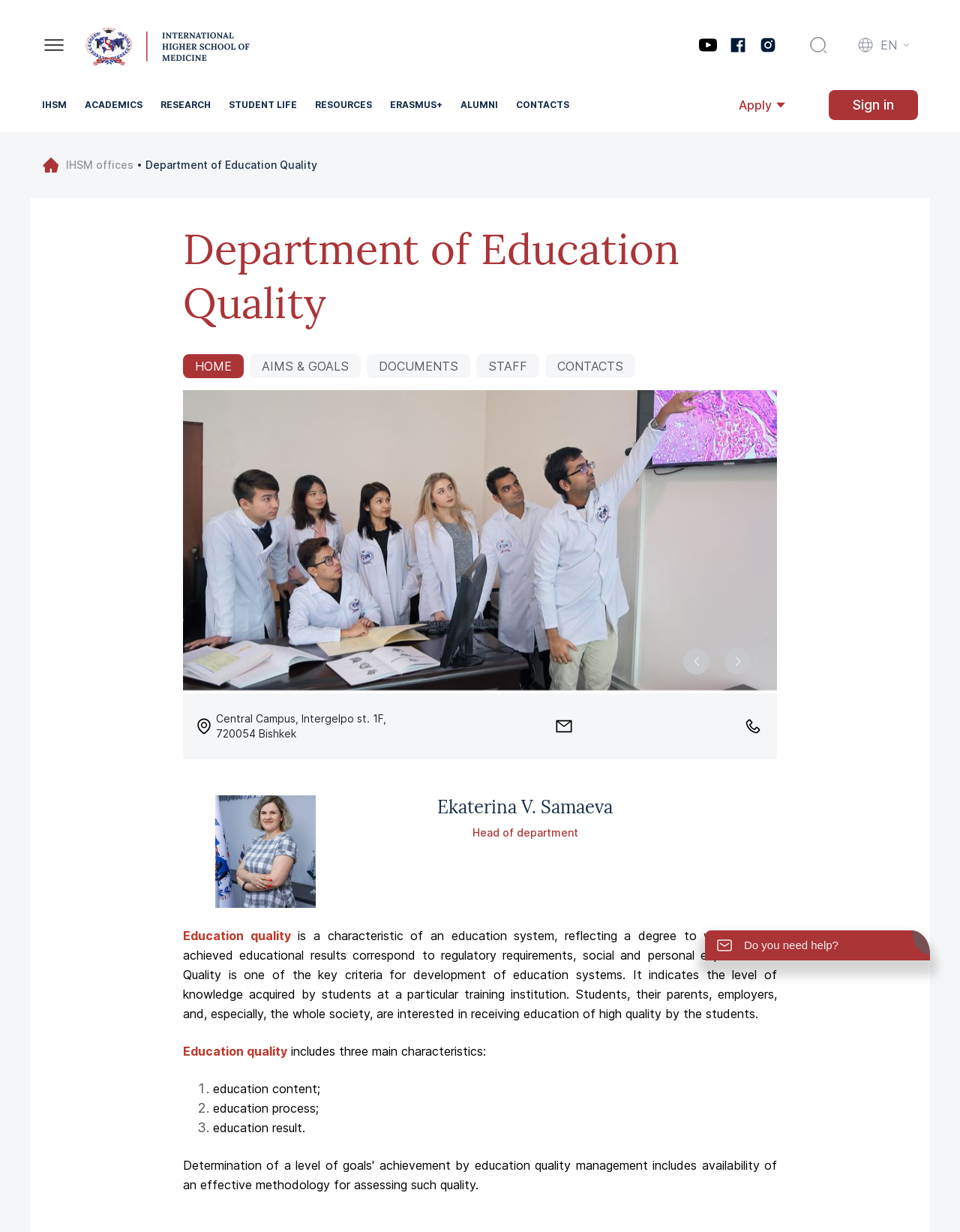Please determine the bounding box coordinates for the UI element described here. Use the format (top-left x, top-left y, bottom-right x, bottom-right y) with values bounded between 0 and 1: AIMS & GOALS

[0.26, 0.287, 0.376, 0.307]